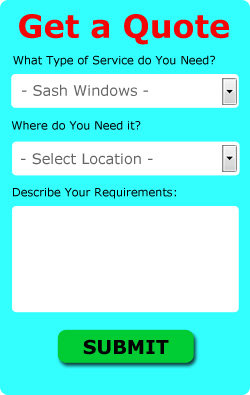Offer a detailed caption for the image presented.

The image features a vibrant quote request form designed for service inquiries related to sash windows. The form is set against a bright turquoise background, enhancing visibility and engagement. At the top, bold red text reads "Get a Quote," clearly indicating the purpose of the form. Below, there are dropdown menus prompting users to specify the type of service they require, pre-filled with options for sash windows, and a location selector to provide details on where the service is needed. 

The form also includes a text box labeled "Describe Your Requirements," encouraging users to elaborate on their needs. At the bottom, a prominent green button marked "SUBMIT" invites users to finalize their request. This user-friendly design aims to streamline the process of obtaining quotes for sash window installations and repairs, making it accessible for potential customers.